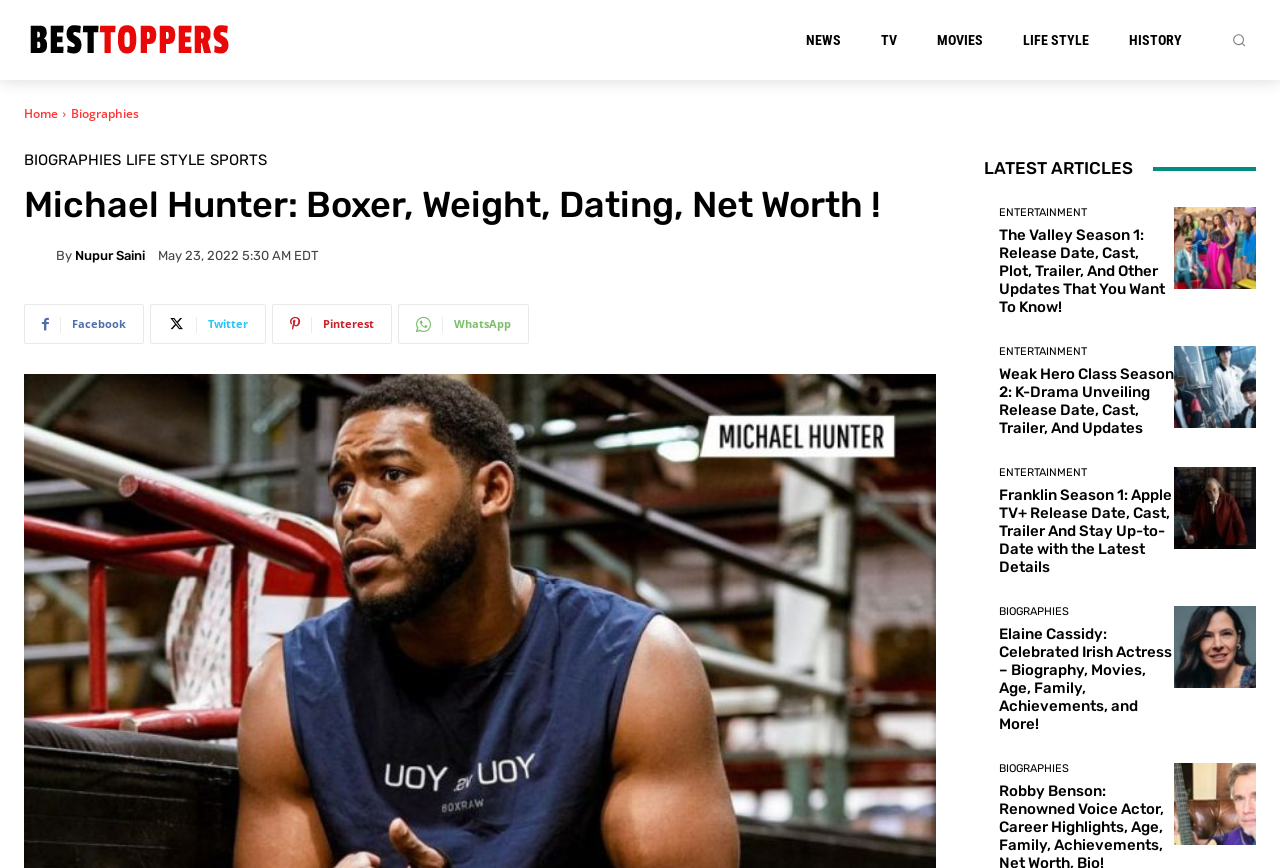Find and provide the bounding box coordinates for the UI element described with: "parent_node: By title="Nupur Saini"".

[0.019, 0.279, 0.044, 0.309]